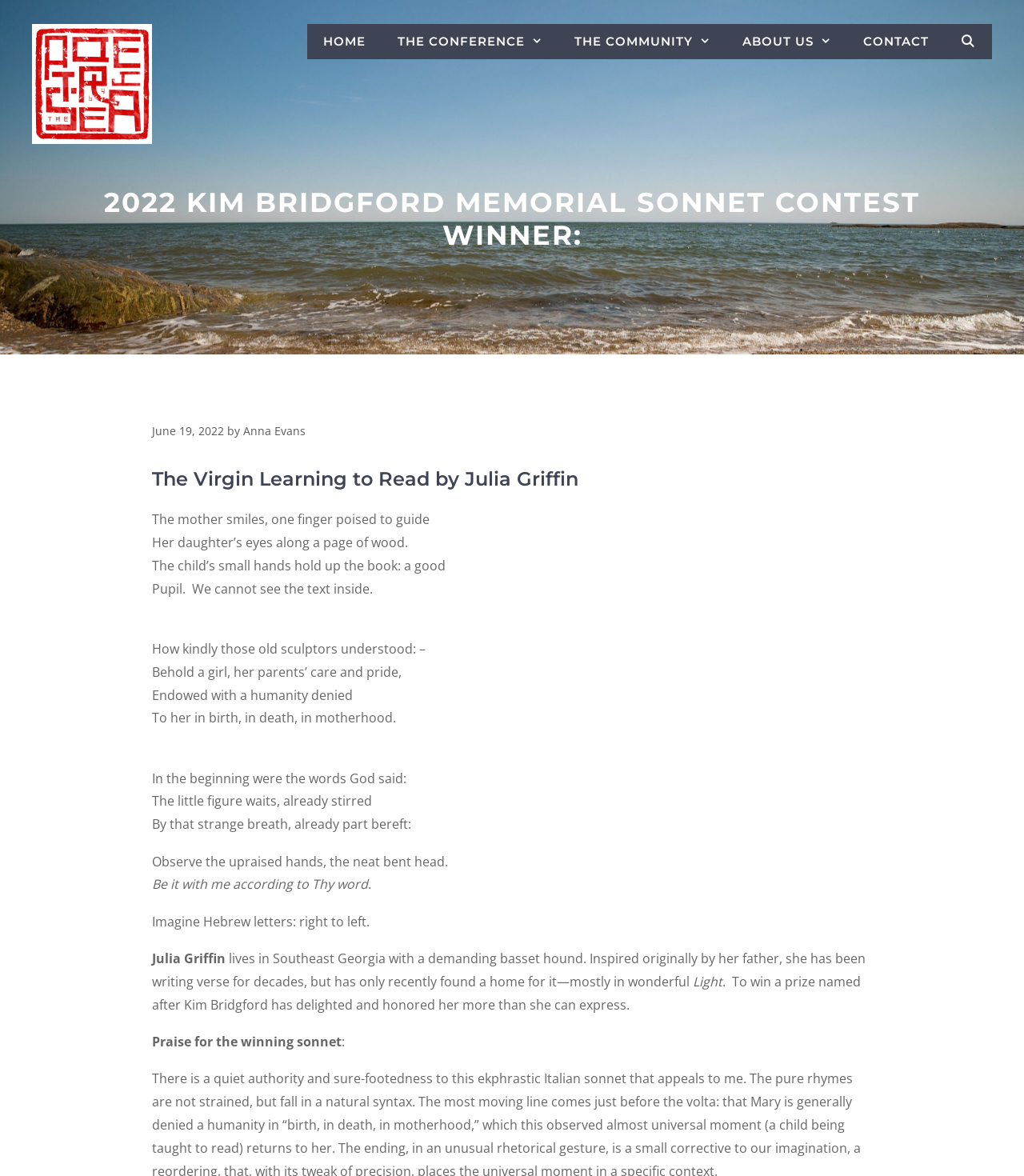Generate the text of the webpage's primary heading.

2022 KIM BRIDGFORD MEMORIAL SONNET CONTEST WINNER: